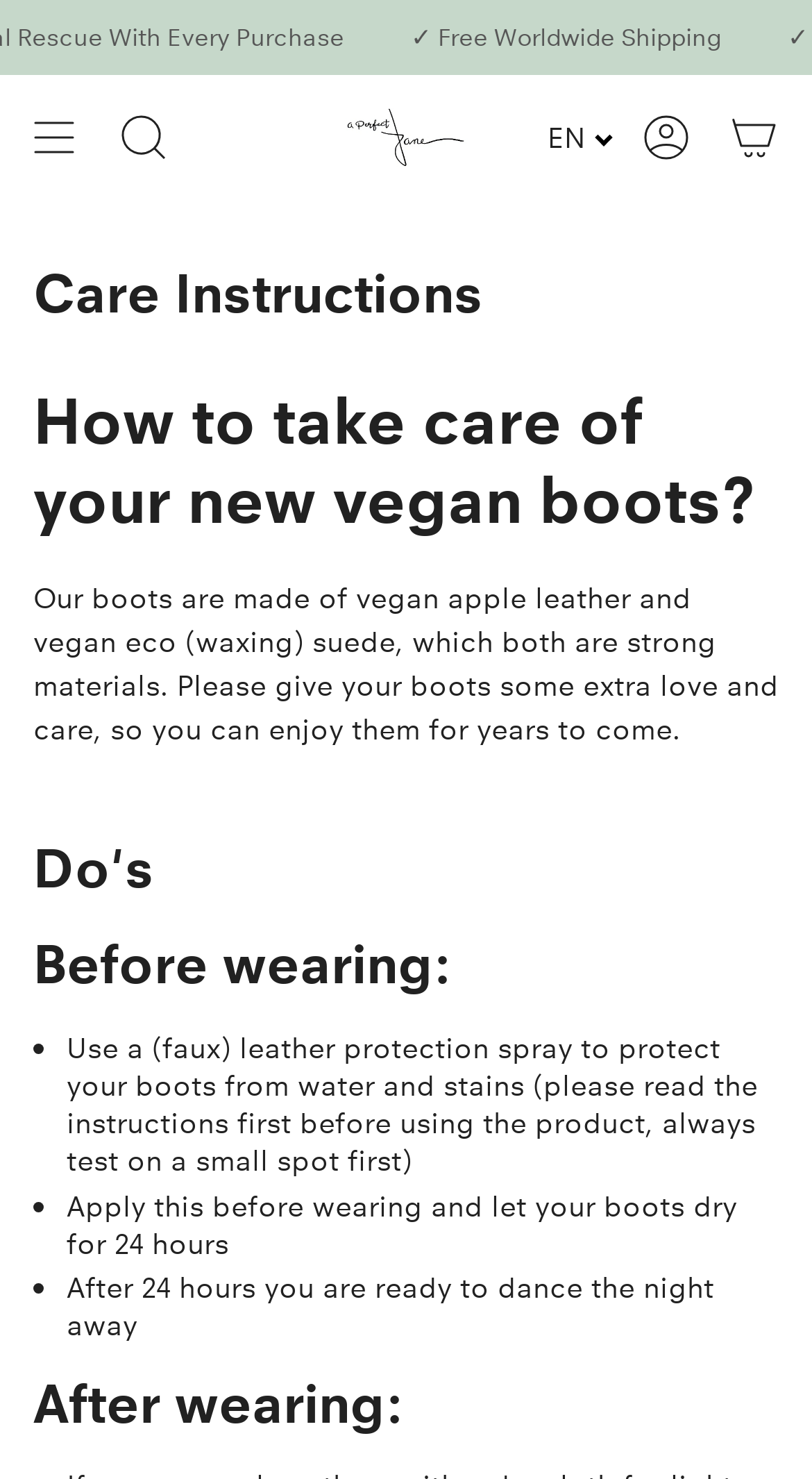What should be applied to the boots before wearing?
Please respond to the question with a detailed and informative answer.

I read the text on the webpage that says 'Use a (faux) leather protection spray to protect your boots from water and stains (please read the instructions first before using the product, always test on a small spot first)'.